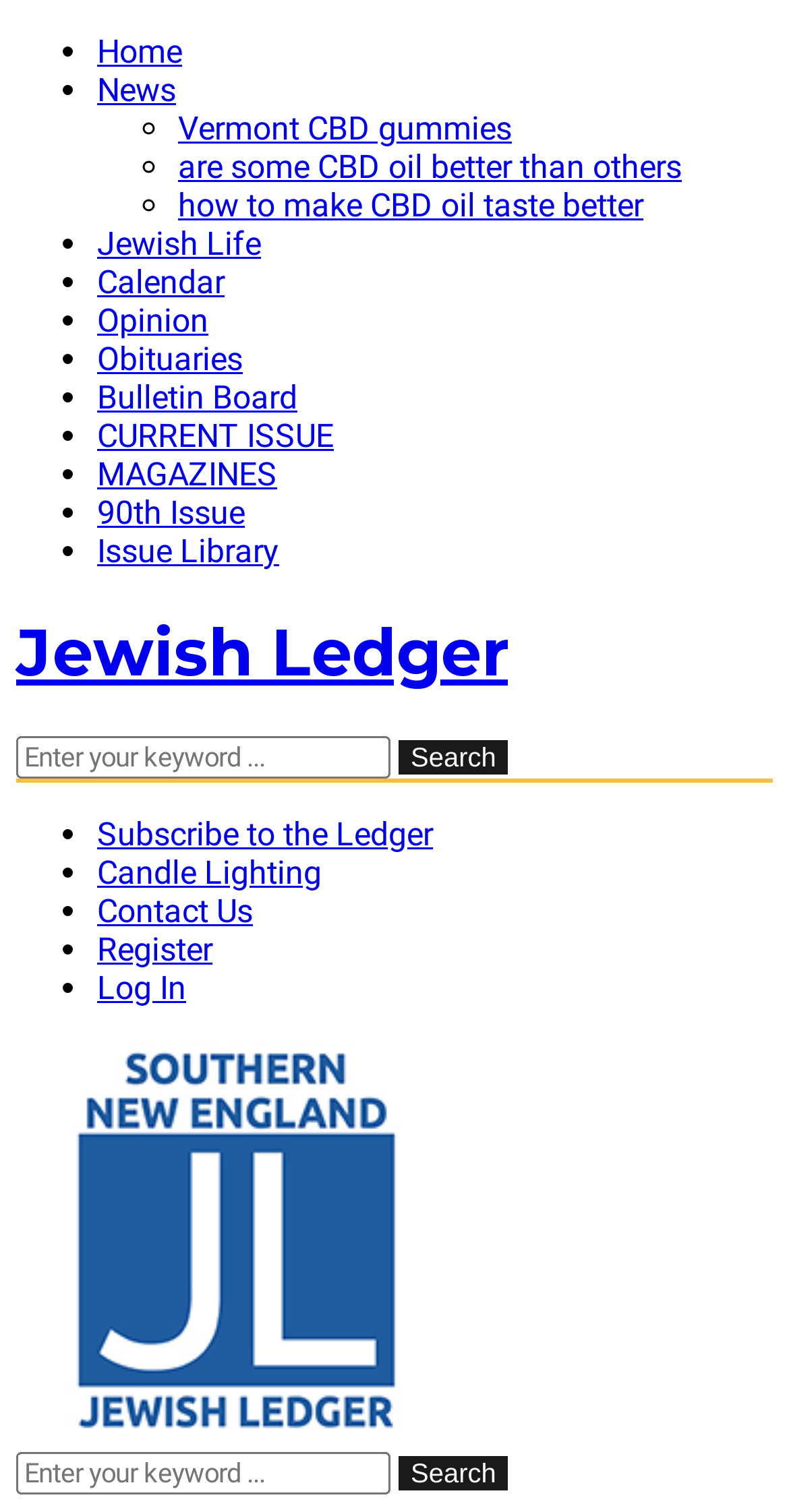Give a full account of the webpage's elements and their arrangement.

The webpage appears to be the homepage of the Jewish Ledger, a news and information website. At the top left, there is a heading with the website's name, "Jewish Ledger", which is also a link. Below this heading, there is a horizontal list of links, including "Home", "News", "Jewish Life", "Calendar", "Opinion", "Obituaries", "Bulletin Board", "CURRENT ISSUE", "MAGAZINES", "90th Issue", and "Issue Library". These links are separated by list markers, such as "•" and "◦".

In the middle of the page, there is a search bar with a text box and a "Search" button. The text box has a placeholder text "Enter your keyword...".

Below the search bar, there is another horizontal list of links, including "Subscribe to the Ledger", "Candle Lighting", "Contact Us", "Register", and "Log In". These links are also separated by list markers.

At the bottom of the page, there is a duplicate search bar with a text box and a "Search" button, and another link with no text.

There are no images on the page. The overall layout is organized, with clear headings and concise text.